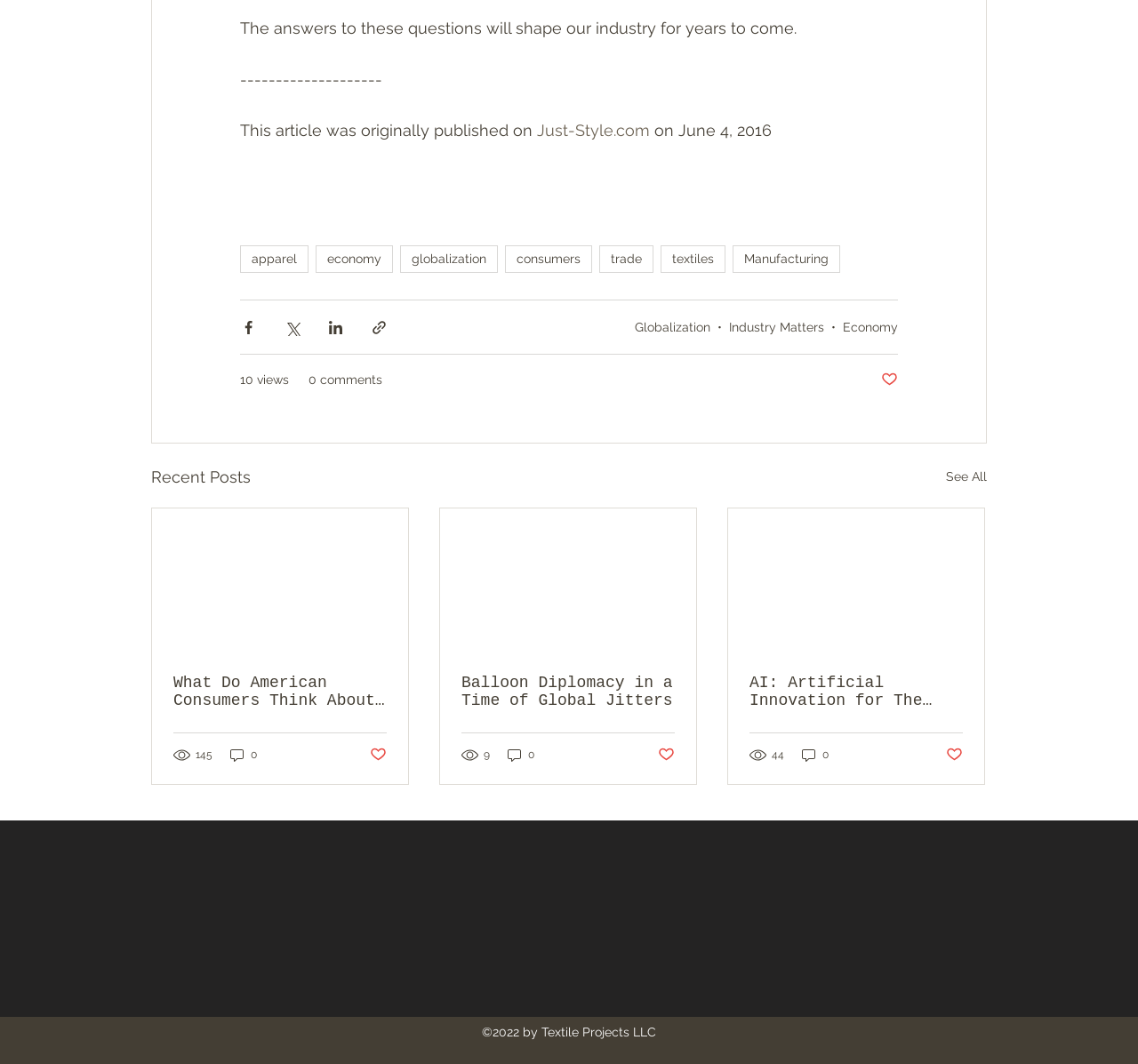Find the bounding box coordinates of the UI element according to this description: "See All".

[0.831, 0.436, 0.867, 0.46]